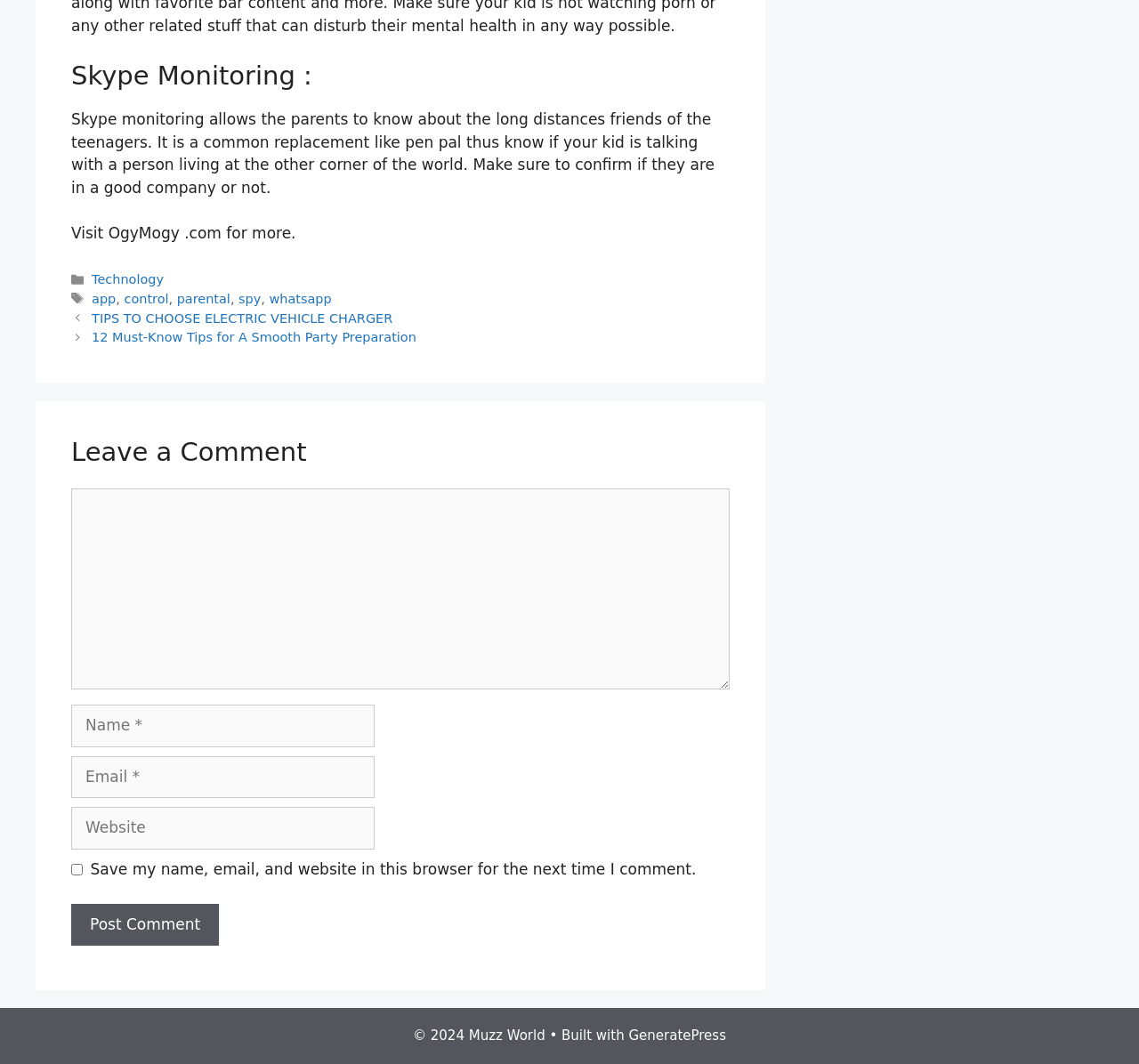Please provide a brief answer to the following inquiry using a single word or phrase:
What is the theme of the website?

Parental control